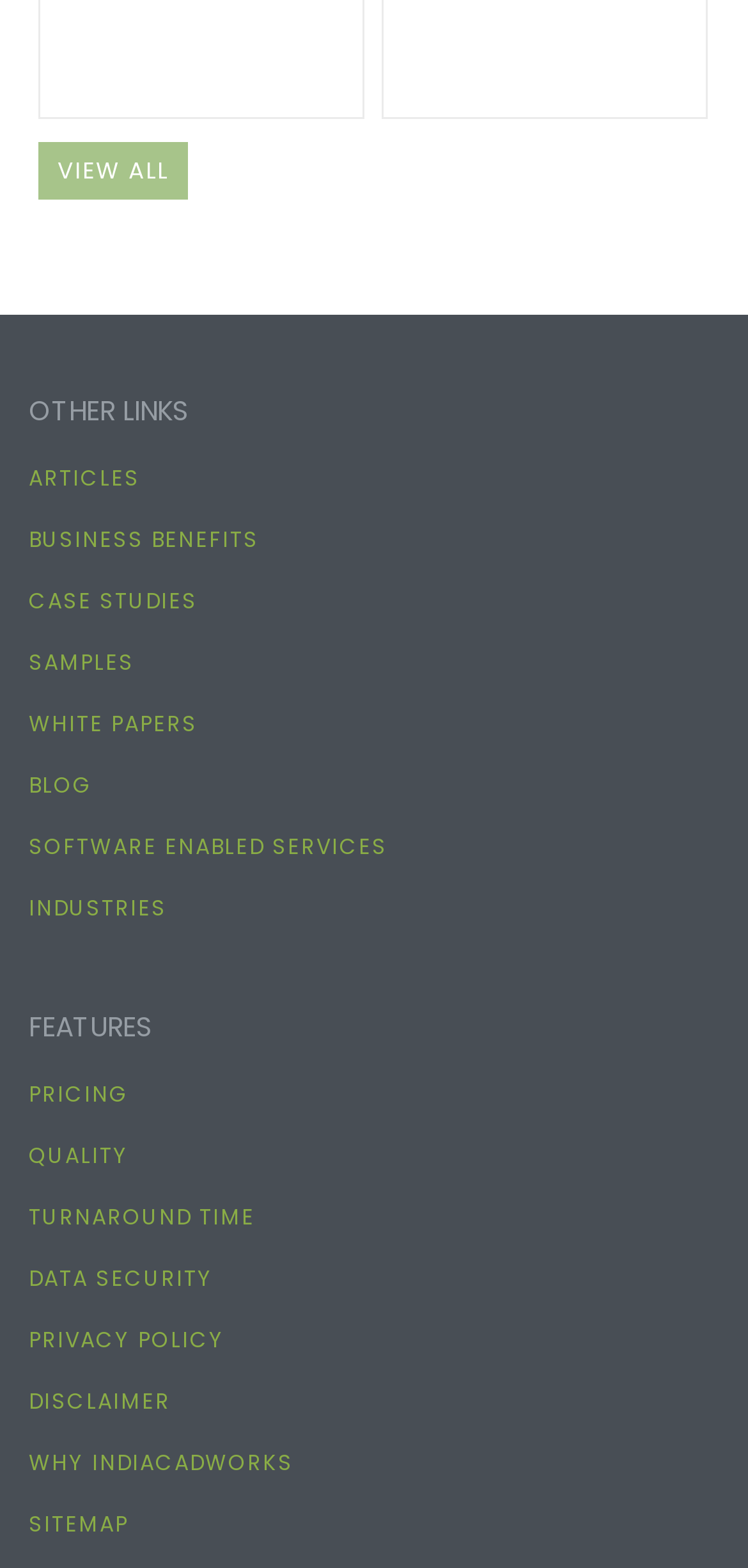How many static texts are there on the webpage?
Answer the question with as much detail as possible.

There are two static texts on the webpage, 'OTHER LINKS' and 'FEATURES', which are located at [0.038, 0.249, 0.251, 0.274] and [0.038, 0.642, 0.203, 0.667] respectively.